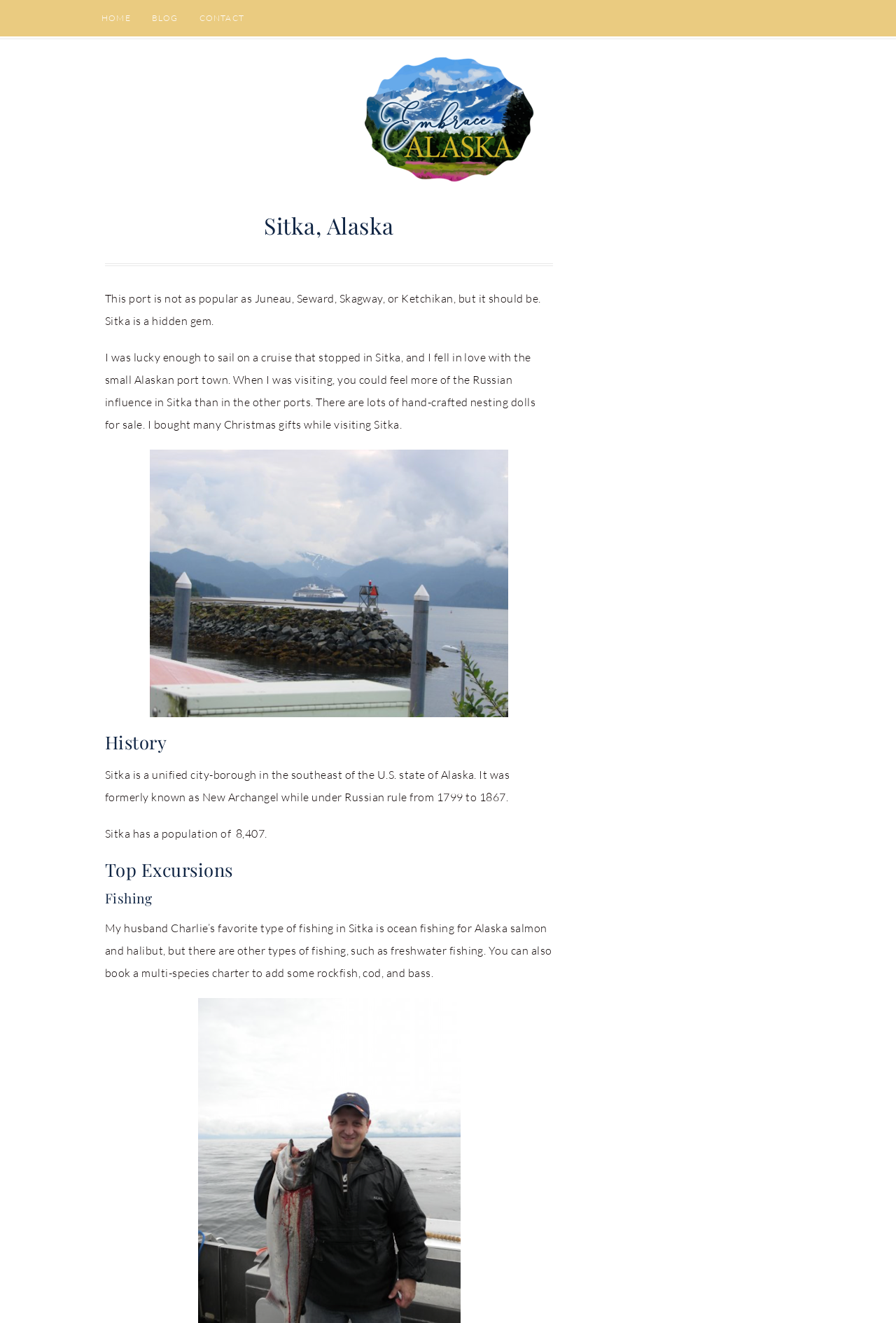Using the webpage screenshot and the element description Sitka, Alaska, determine the bounding box coordinates. Specify the coordinates in the format (top-left x, top-left y, bottom-right x, bottom-right y) with values ranging from 0 to 1.

[0.295, 0.159, 0.44, 0.181]